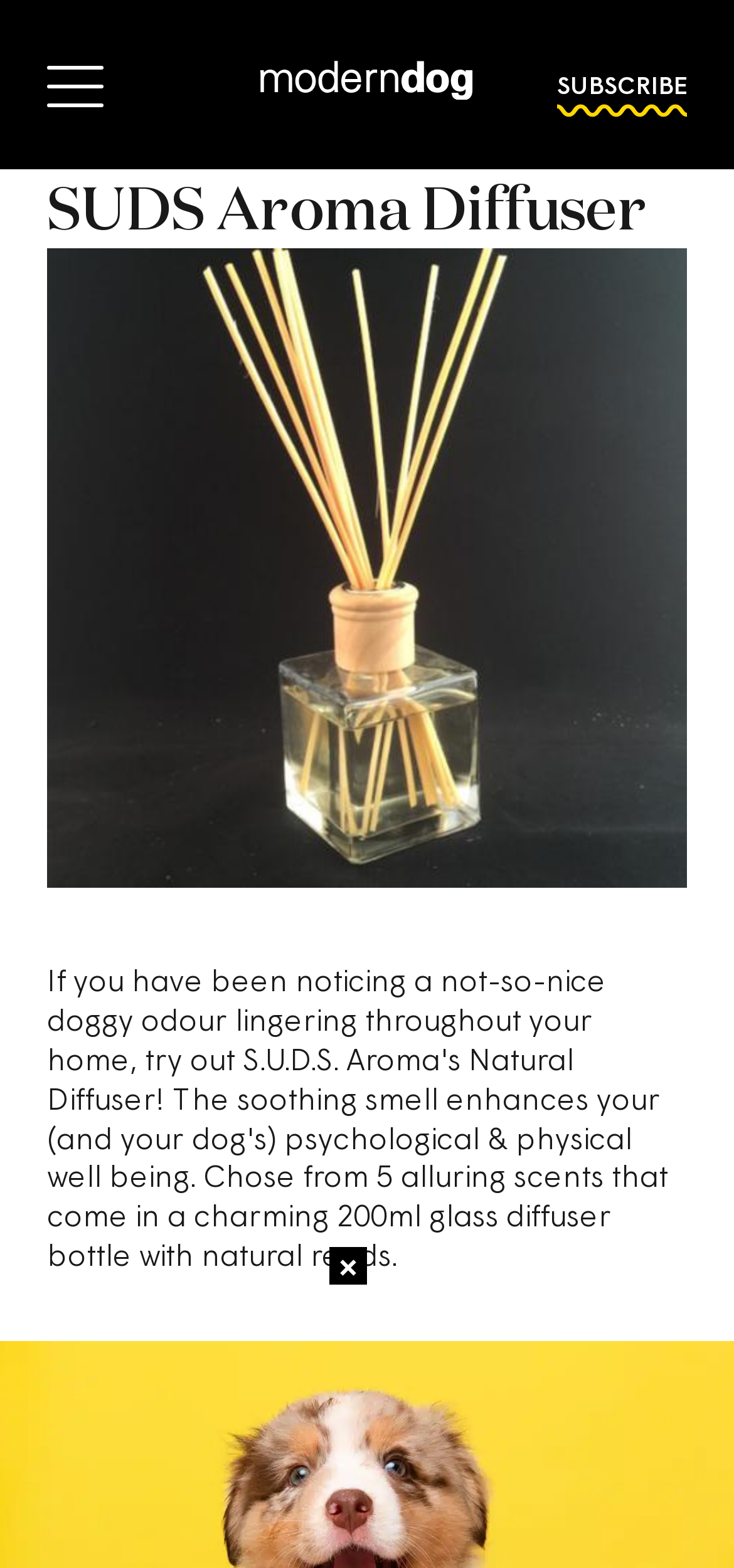Provide a brief response to the question below using a single word or phrase: 
Is there a call-to-action button on the top right?

Yes